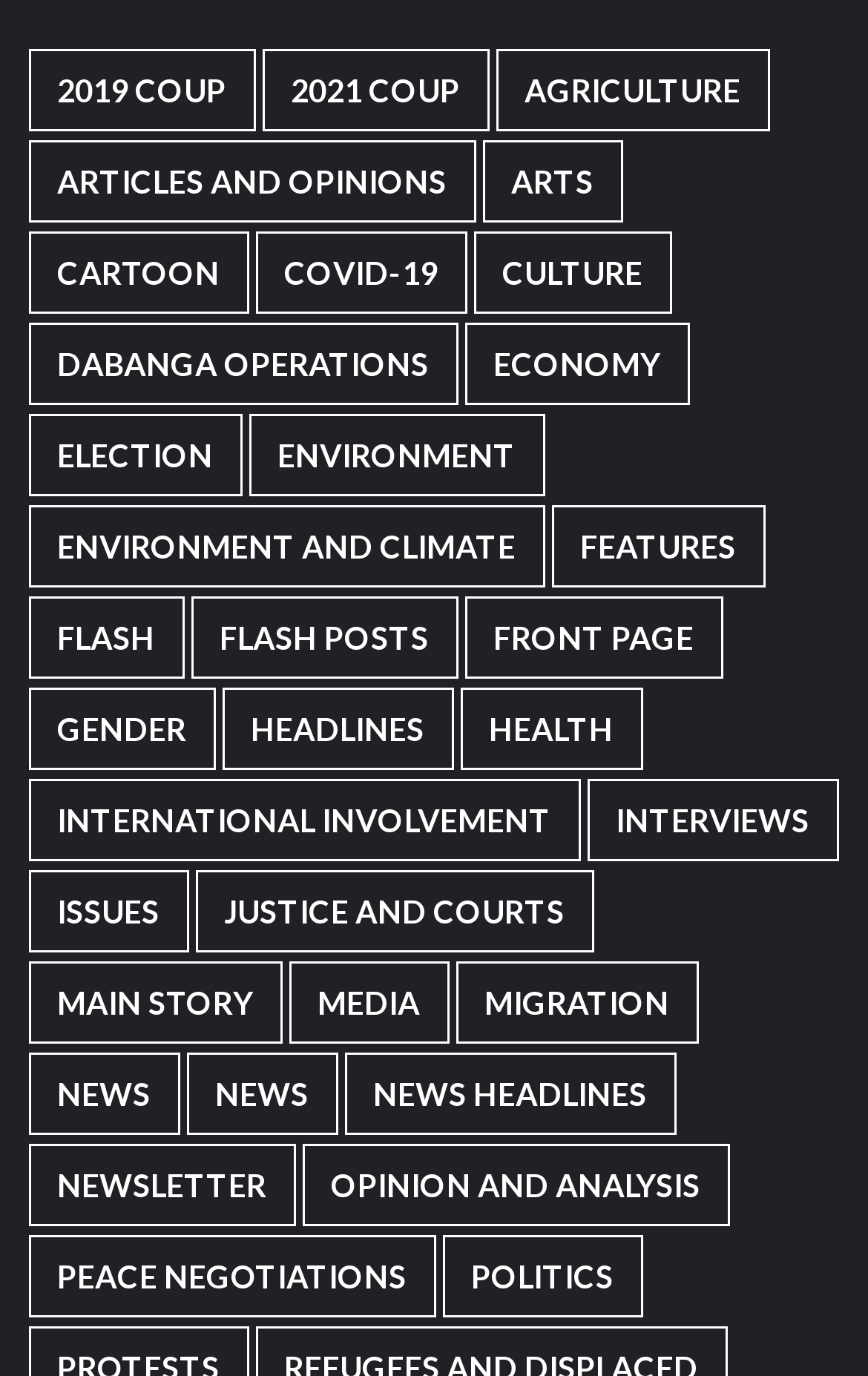Pinpoint the bounding box coordinates of the clickable area necessary to execute the following instruction: "Browse by category". The coordinates should be given as four float numbers between 0 and 1, namely [left, top, right, bottom].

None